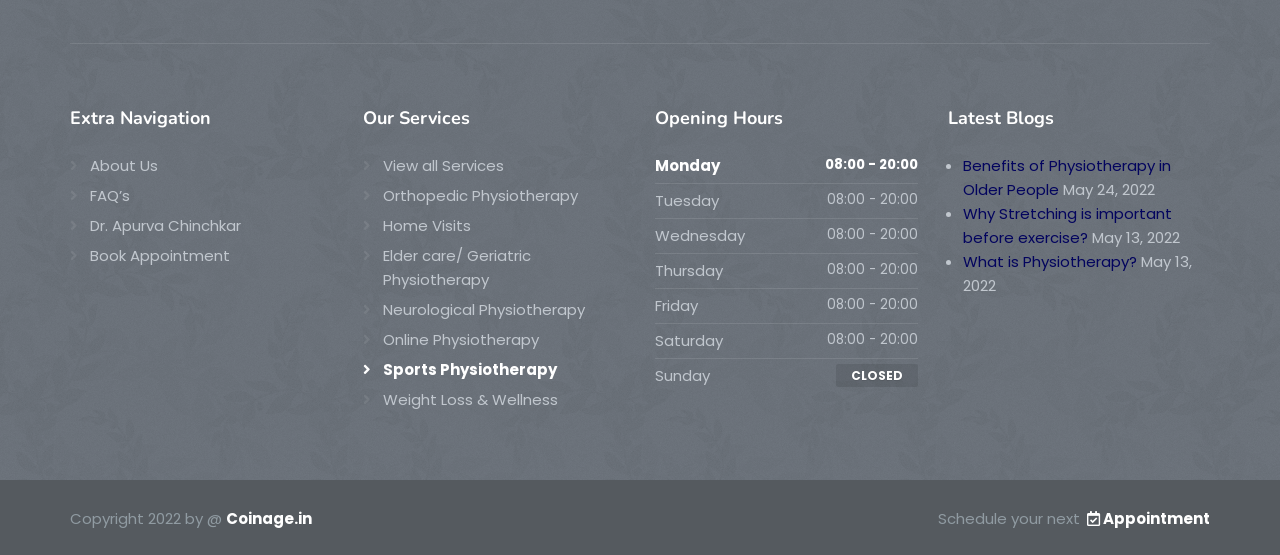Determine the bounding box coordinates of the section to be clicked to follow the instruction: "Read the latest blog on Benefits of Physiotherapy in Older People". The coordinates should be given as four float numbers between 0 and 1, formatted as [left, top, right, bottom].

[0.752, 0.279, 0.914, 0.36]